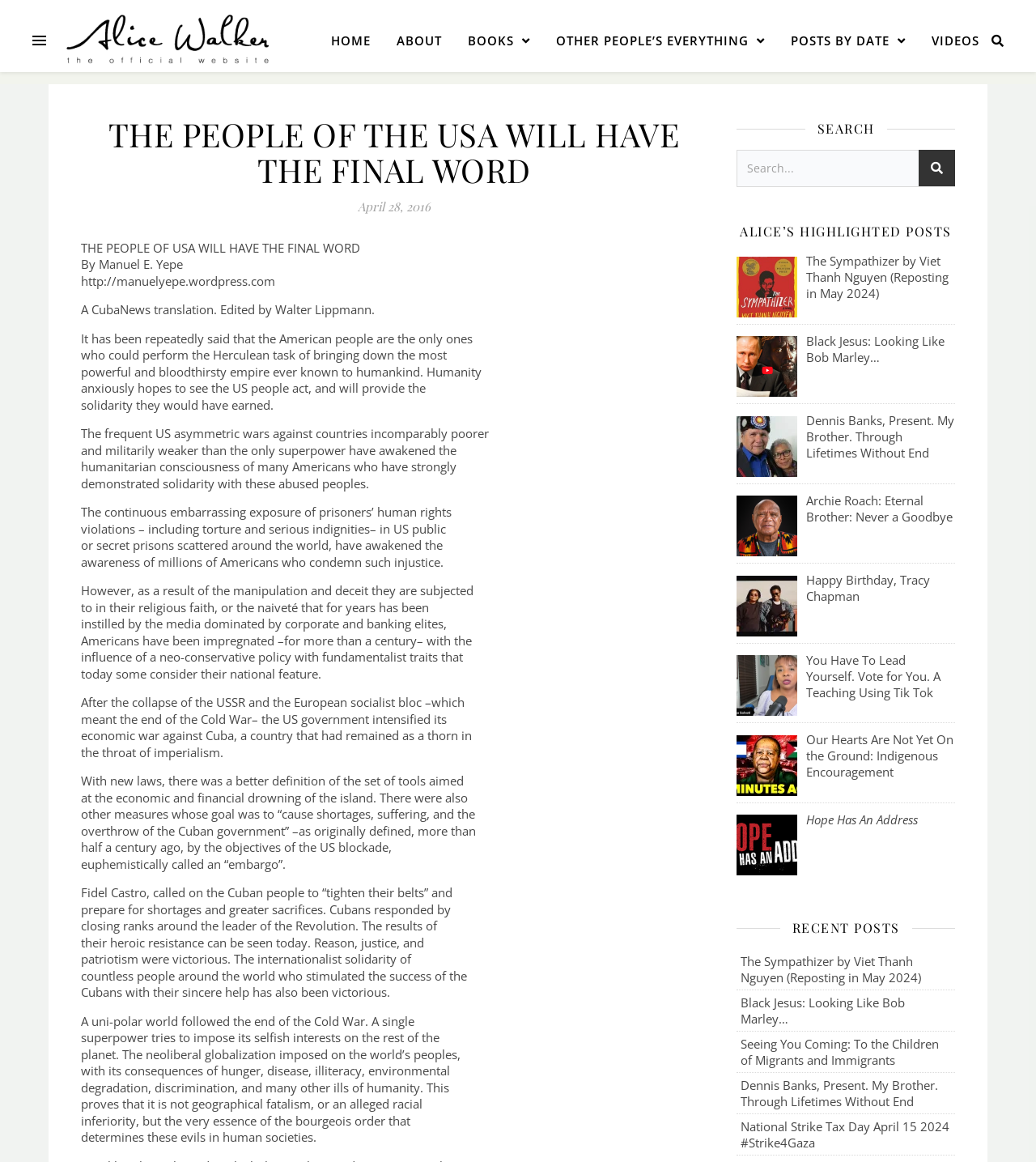Determine the bounding box coordinates of the region I should click to achieve the following instruction: "Submit a request". Ensure the bounding box coordinates are four float numbers between 0 and 1, i.e., [left, top, right, bottom].

None